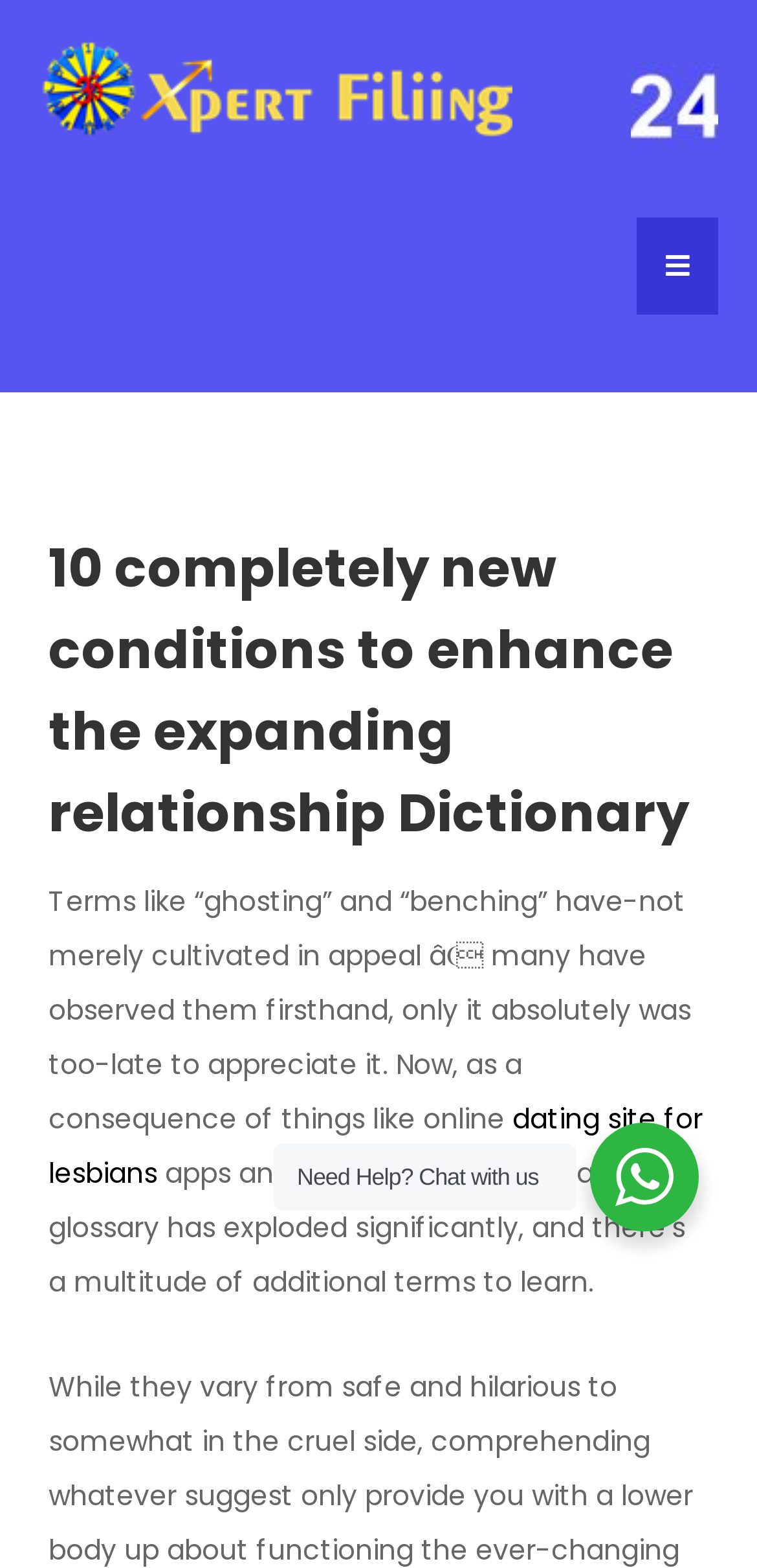Provide the bounding box coordinates of the HTML element this sentence describes: "dating site for lesbians".

[0.064, 0.701, 0.928, 0.761]